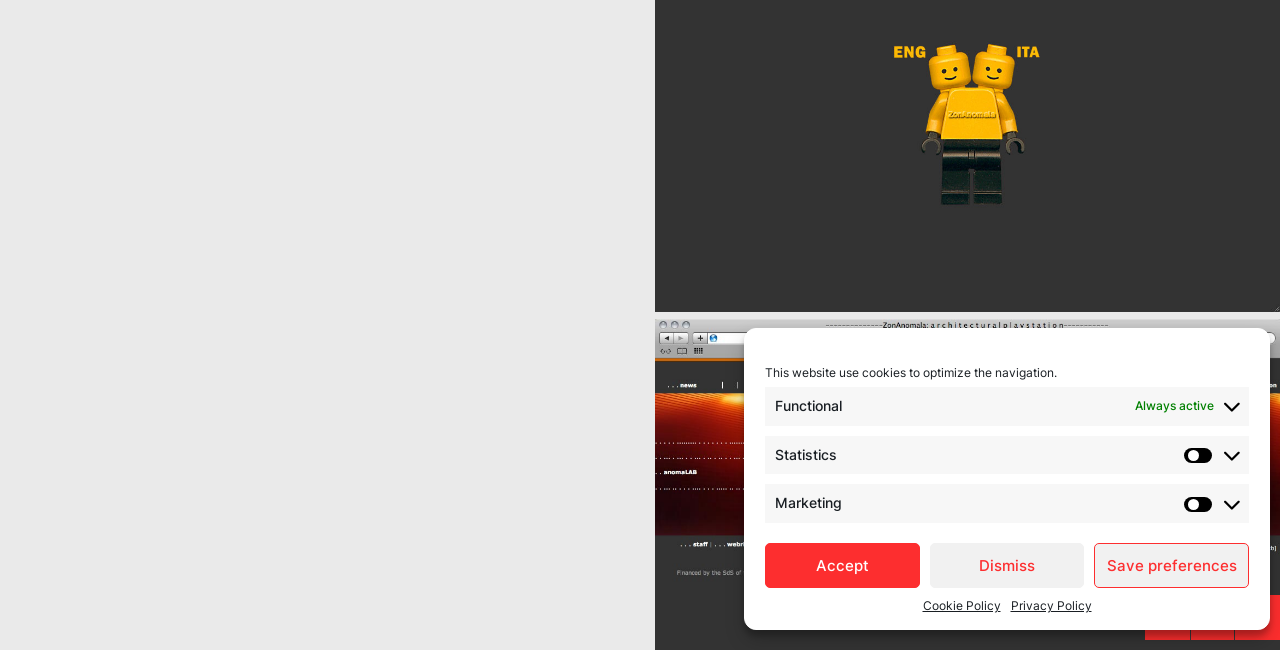Given the webpage screenshot and the description, determine the bounding box coordinates (top-left x, top-left y, bottom-right x, bottom-right y) that define the location of the UI element matching this description: Accept

[0.598, 0.835, 0.718, 0.905]